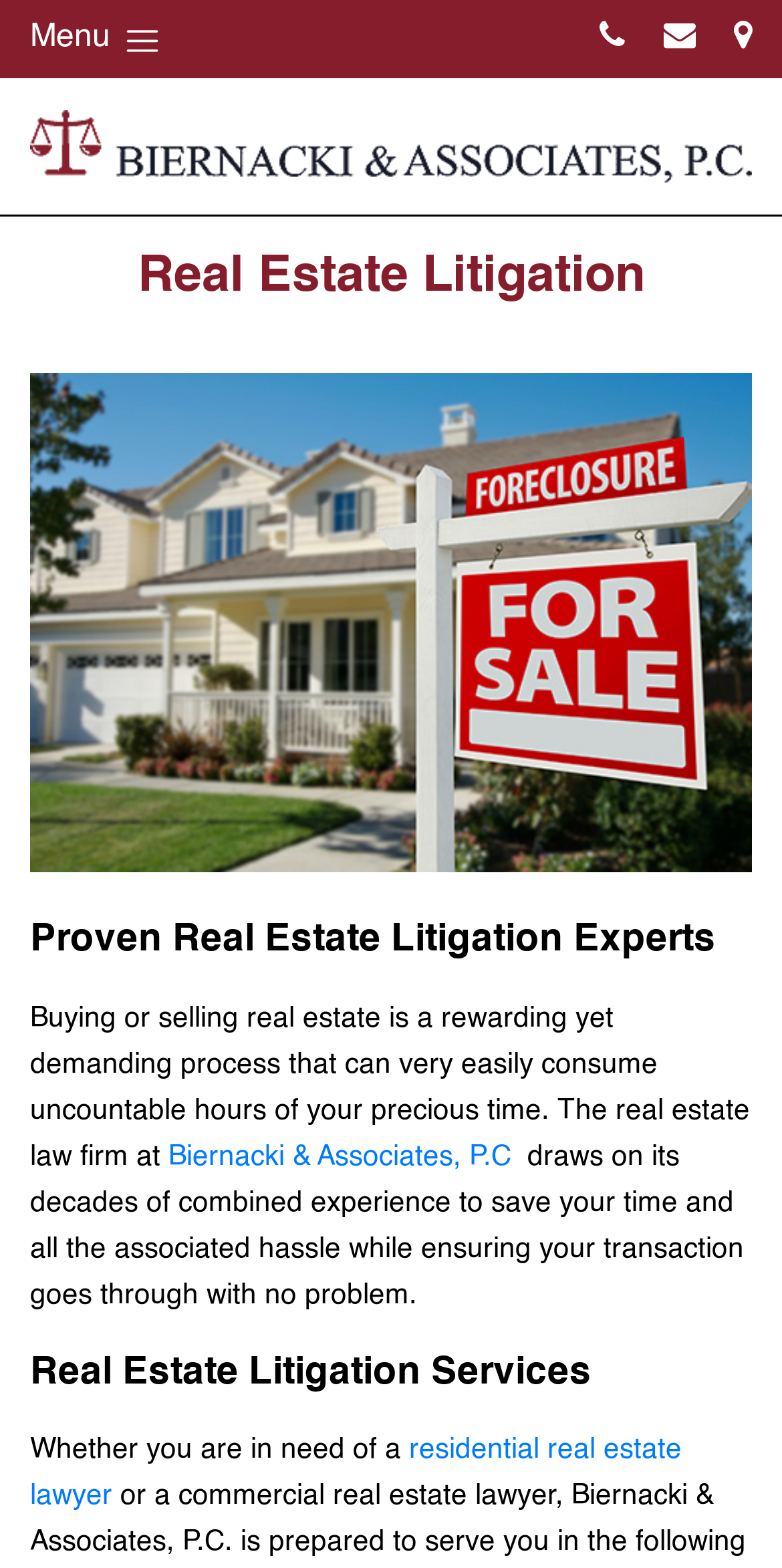What is the name of the law firm?
Please respond to the question with a detailed and thorough explanation.

The name of the law firm can be found in the link element with the text 'Biernacki & Associates, P.C.' which is located at the top of the webpage, and also in the image element with the same text.